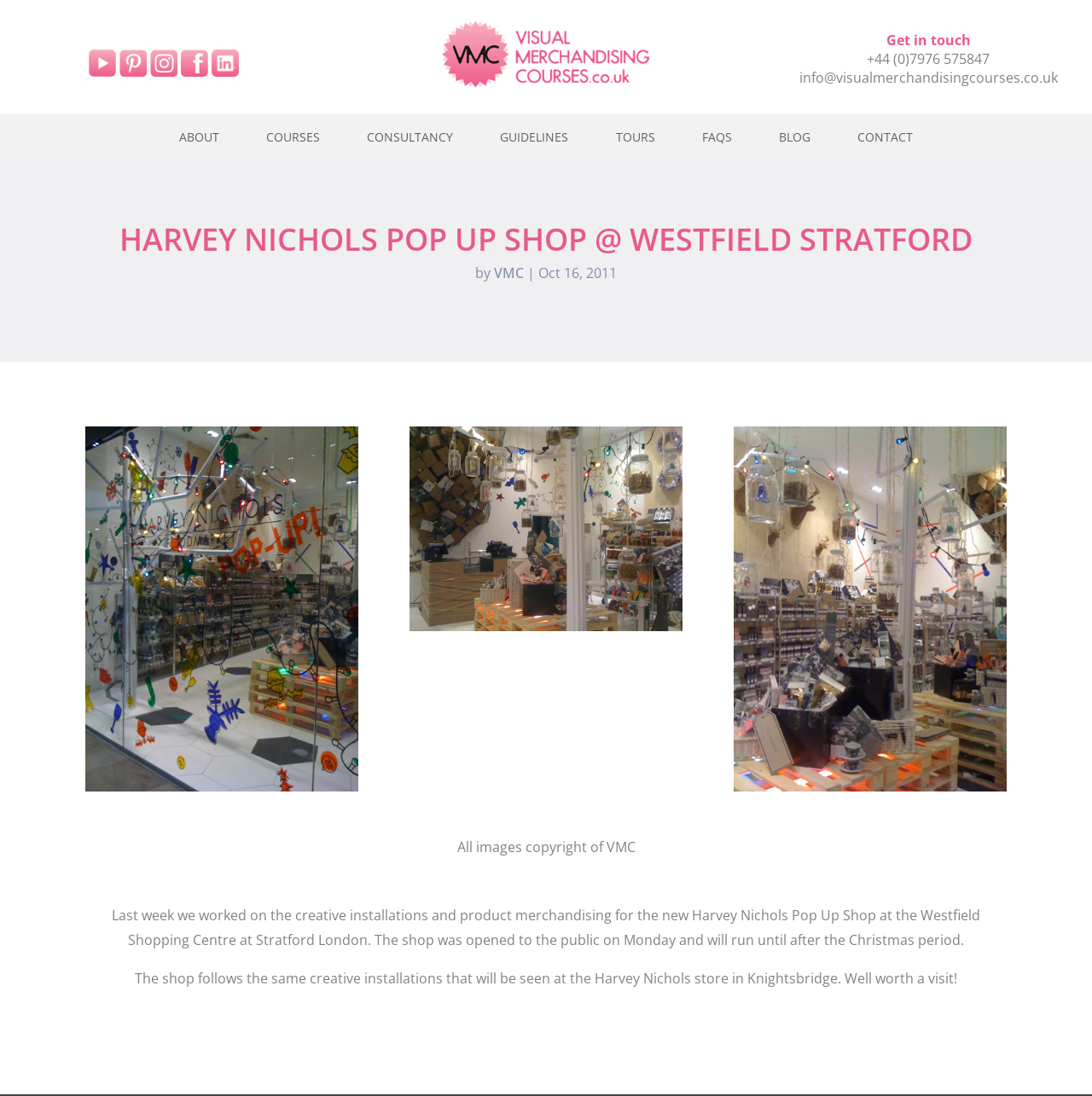Please determine the bounding box coordinates of the clickable area required to carry out the following instruction: "Contact via phone". The coordinates must be four float numbers between 0 and 1, represented as [left, top, right, bottom].

[0.794, 0.045, 0.906, 0.062]